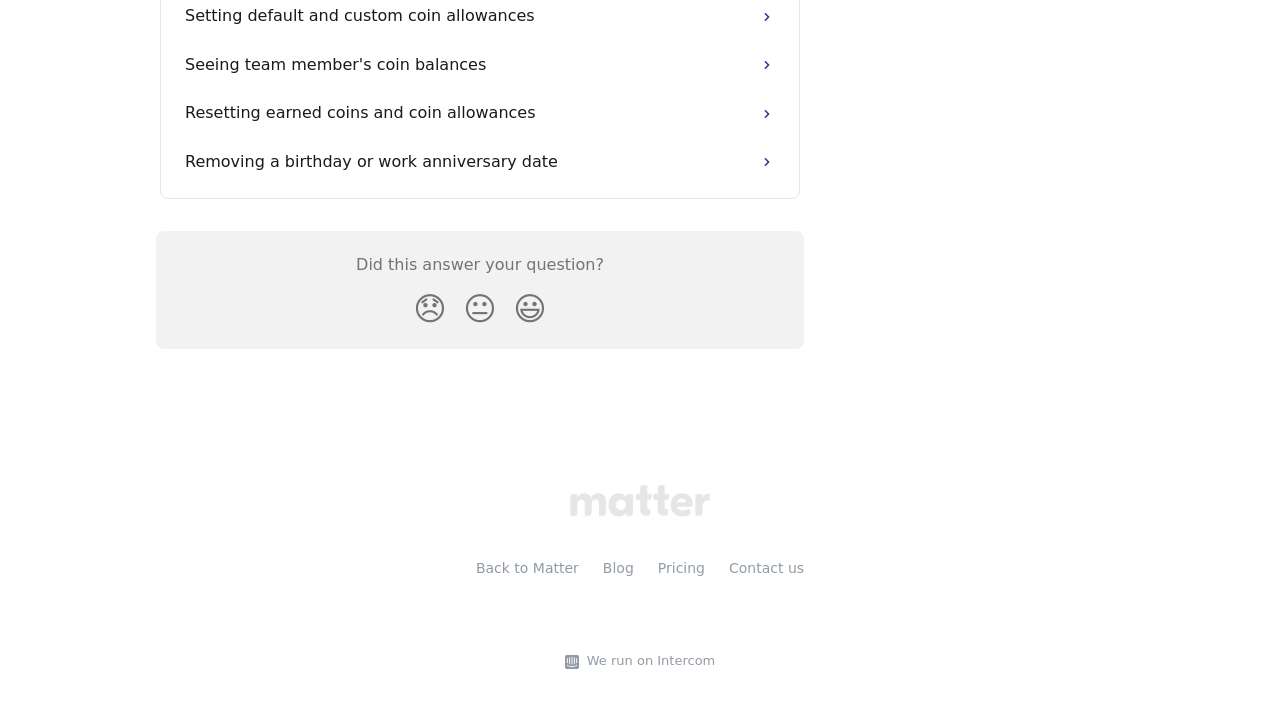From the webpage screenshot, predict the bounding box of the UI element that matches this description: "Back to Matter".

[0.372, 0.778, 0.452, 0.8]